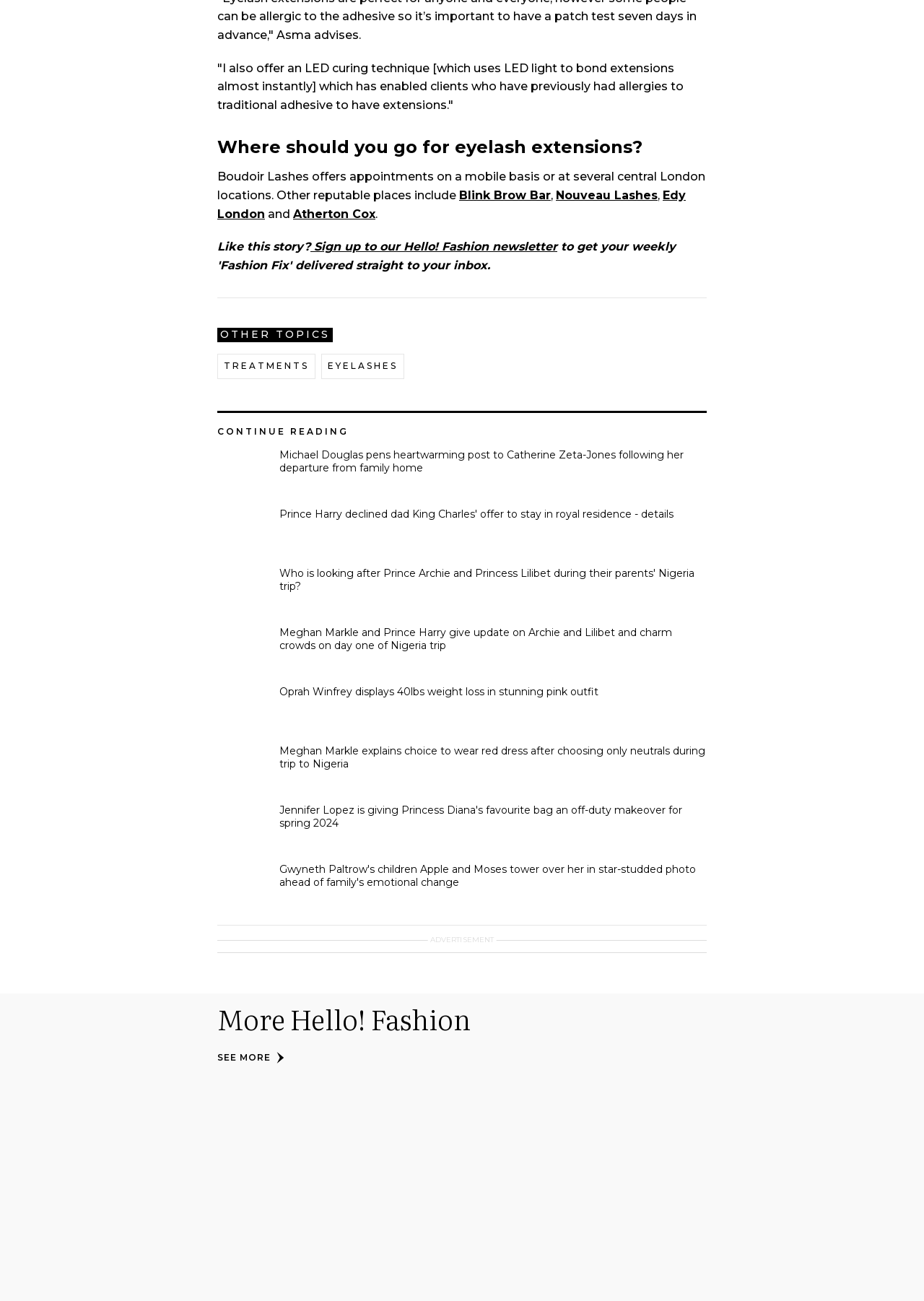Please find the bounding box for the UI component described as follows: "Blink Brow Bar".

[0.497, 0.145, 0.596, 0.155]